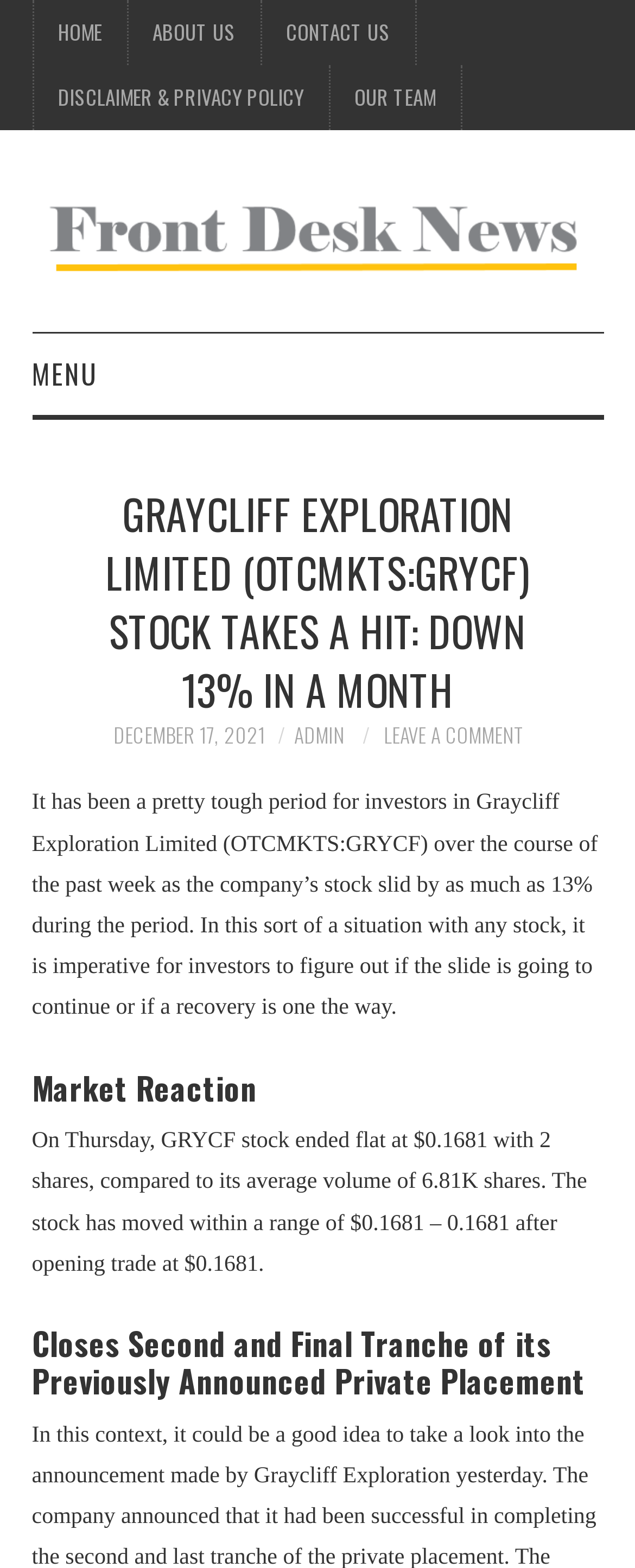Could you highlight the region that needs to be clicked to execute the instruction: "view about us"?

[0.201, 0.0, 0.409, 0.042]